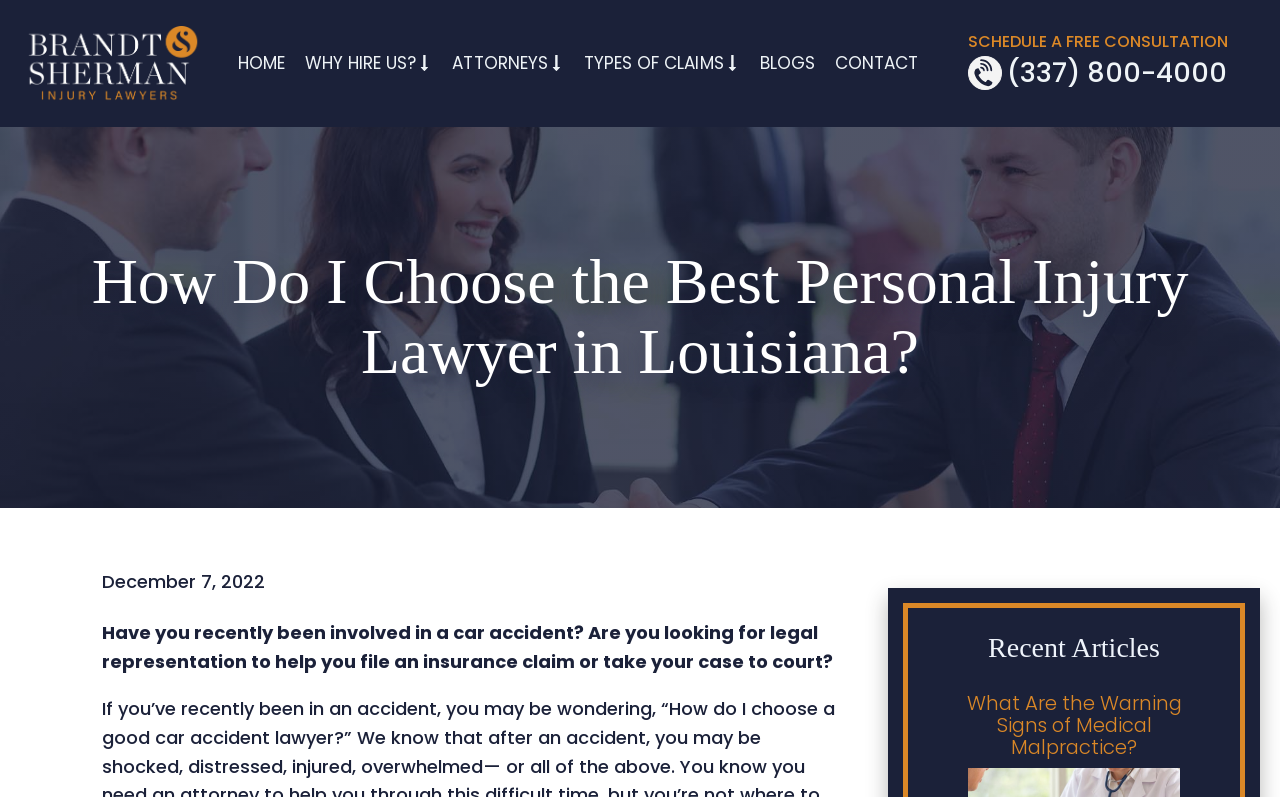Kindly determine the bounding box coordinates for the area that needs to be clicked to execute this instruction: "Click the Brandt & Sherman logo".

[0.018, 0.031, 0.159, 0.128]